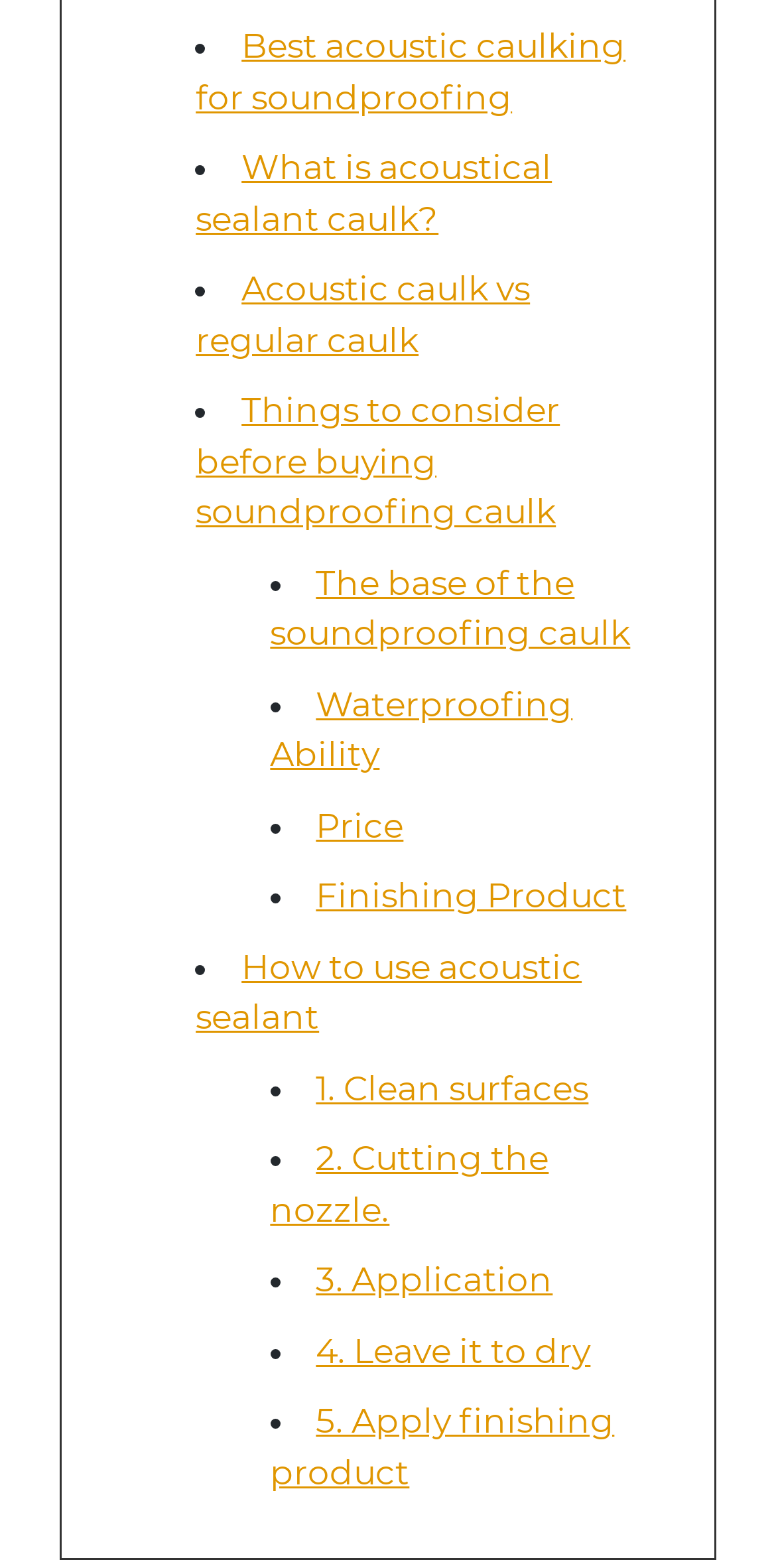What is the second factor to consider when choosing soundproofing caulk?
From the image, respond using a single word or phrase.

Waterproofing Ability